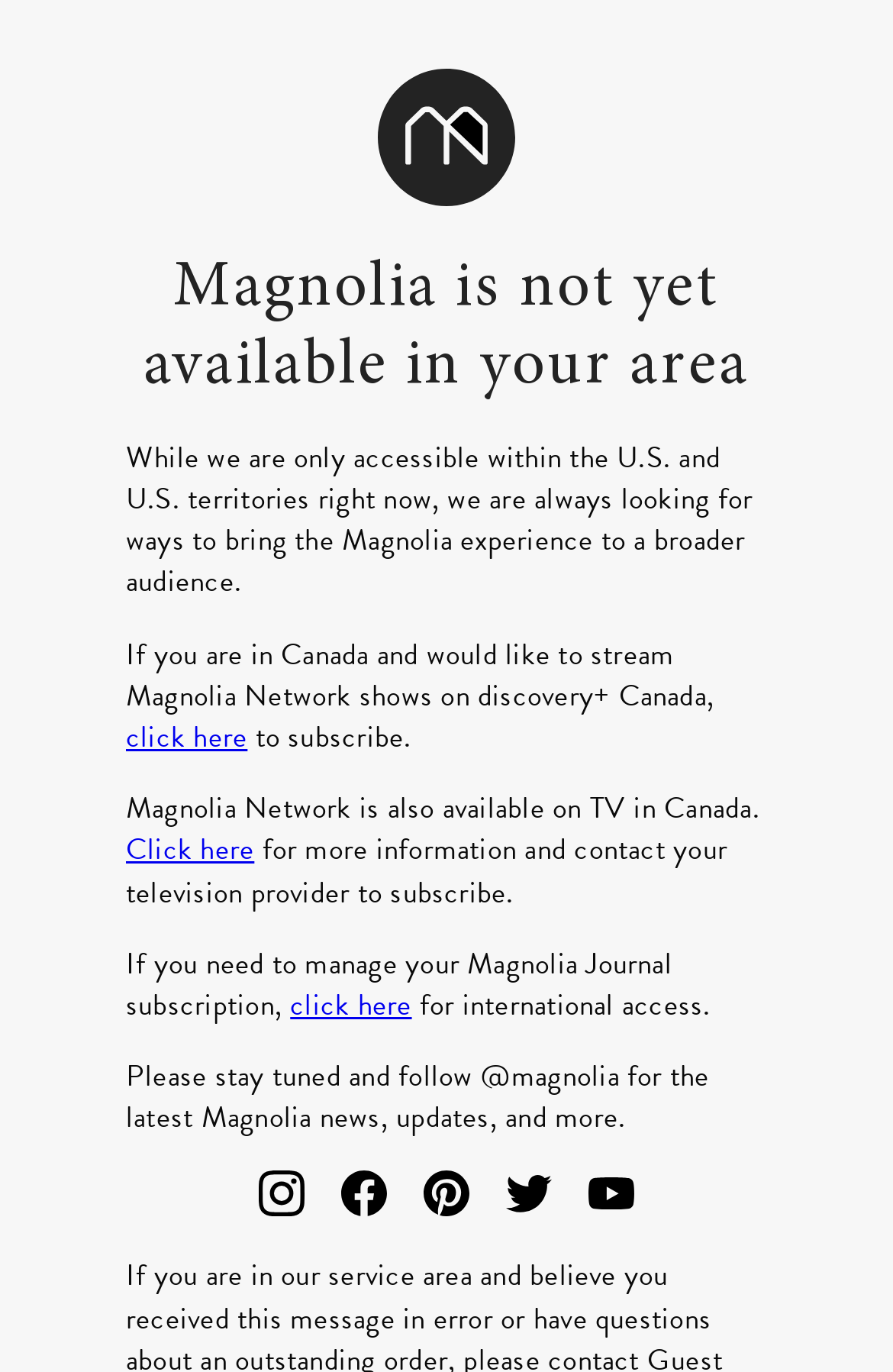Please examine the image and answer the question with a detailed explanation:
What is the current availability of Magnolia Network in Canada?

The text 'Magnolia Network is also available on TV in Canada.' indicates that Magnolia Network is currently available on TV in Canada.